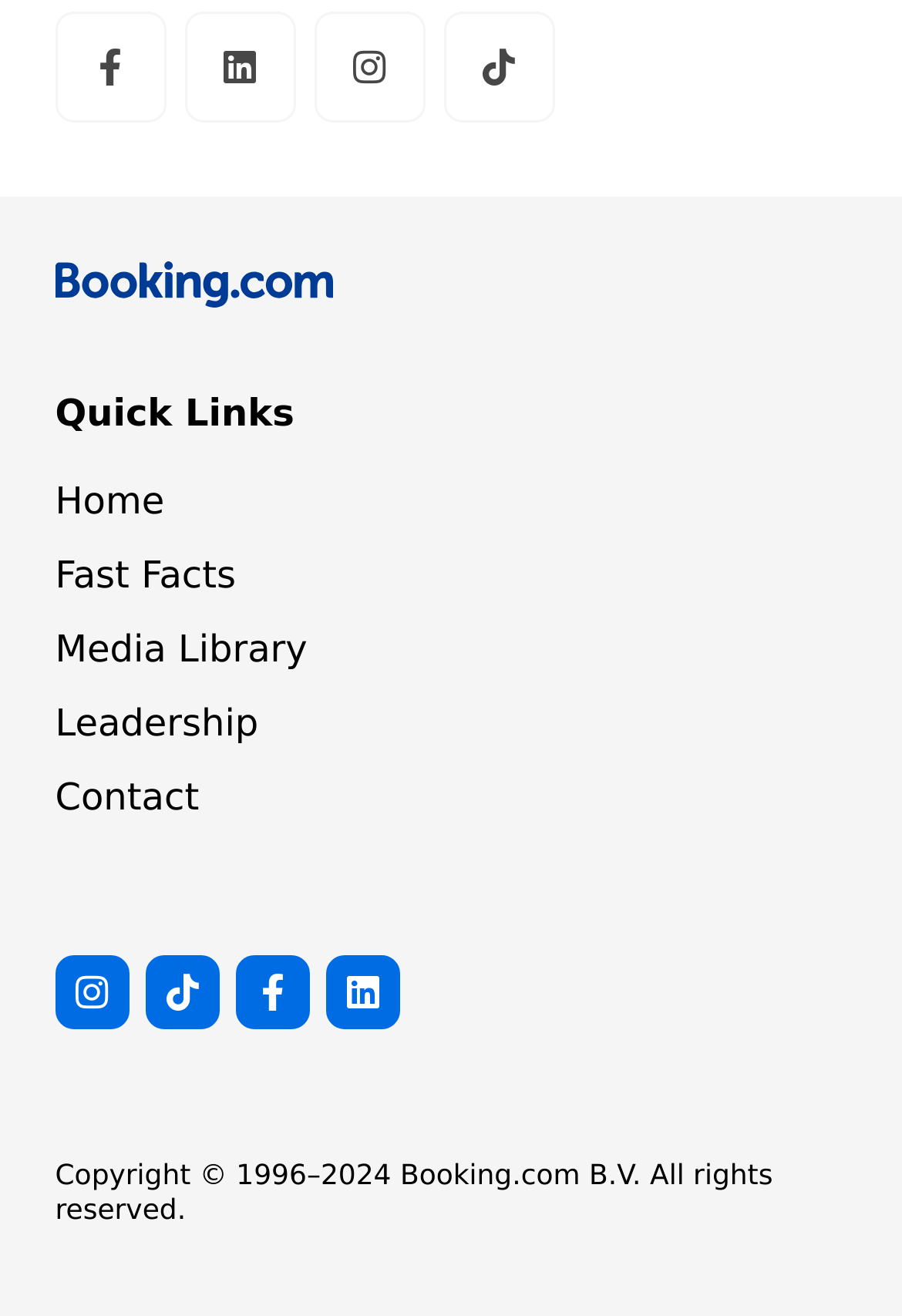Provide a thorough and detailed response to the question by examining the image: 
What is the logo of the website?

The logo of the website is 'Booking.com: Global News logo' which is an image element located at the top left corner of the webpage with bounding box coordinates [0.061, 0.199, 0.369, 0.234].